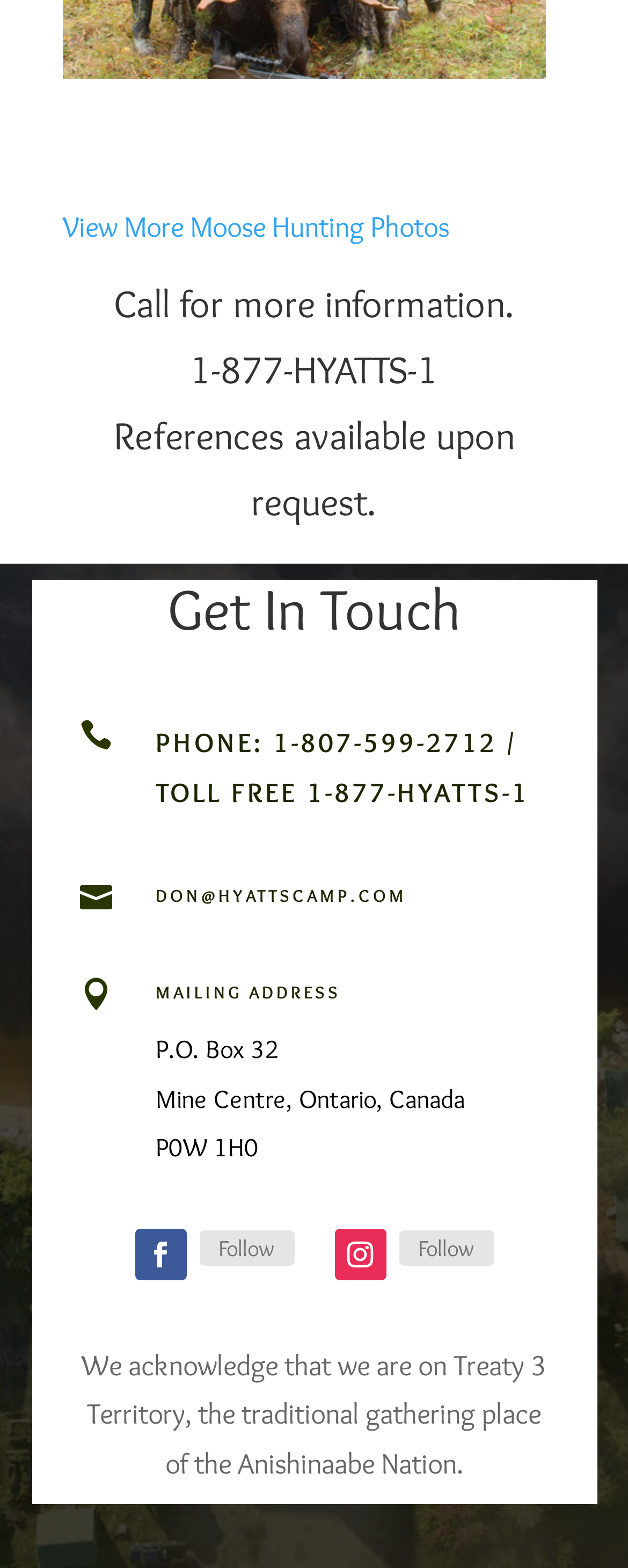Locate the bounding box coordinates of the clickable area needed to fulfill the instruction: "View more moose hunting photos".

[0.1, 0.133, 0.715, 0.156]